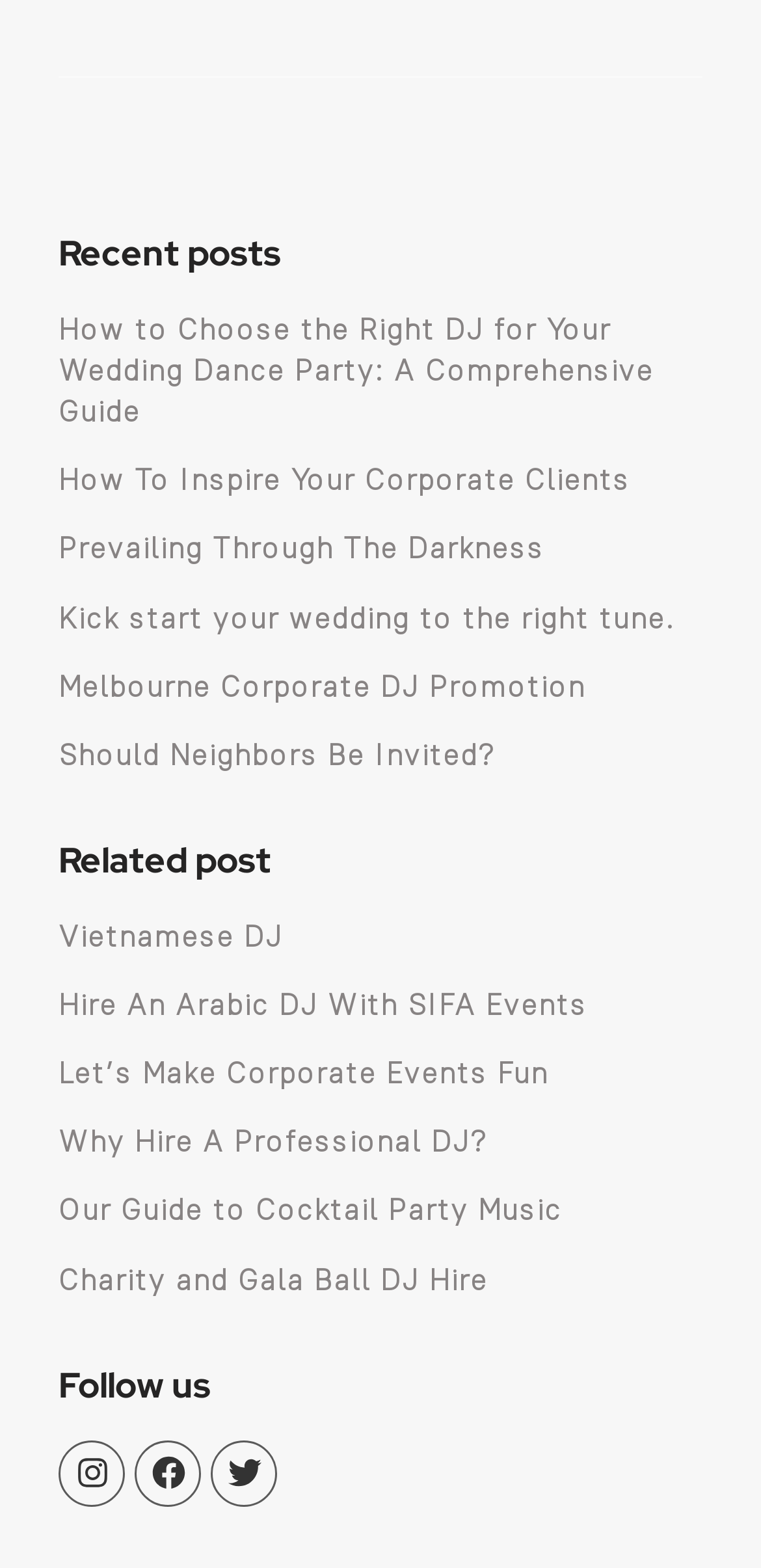Give a one-word or one-phrase response to the question:
What is the title of the first article?

How to Choose the Right DJ for Your Wedding Dance Party: A Comprehensive Guide